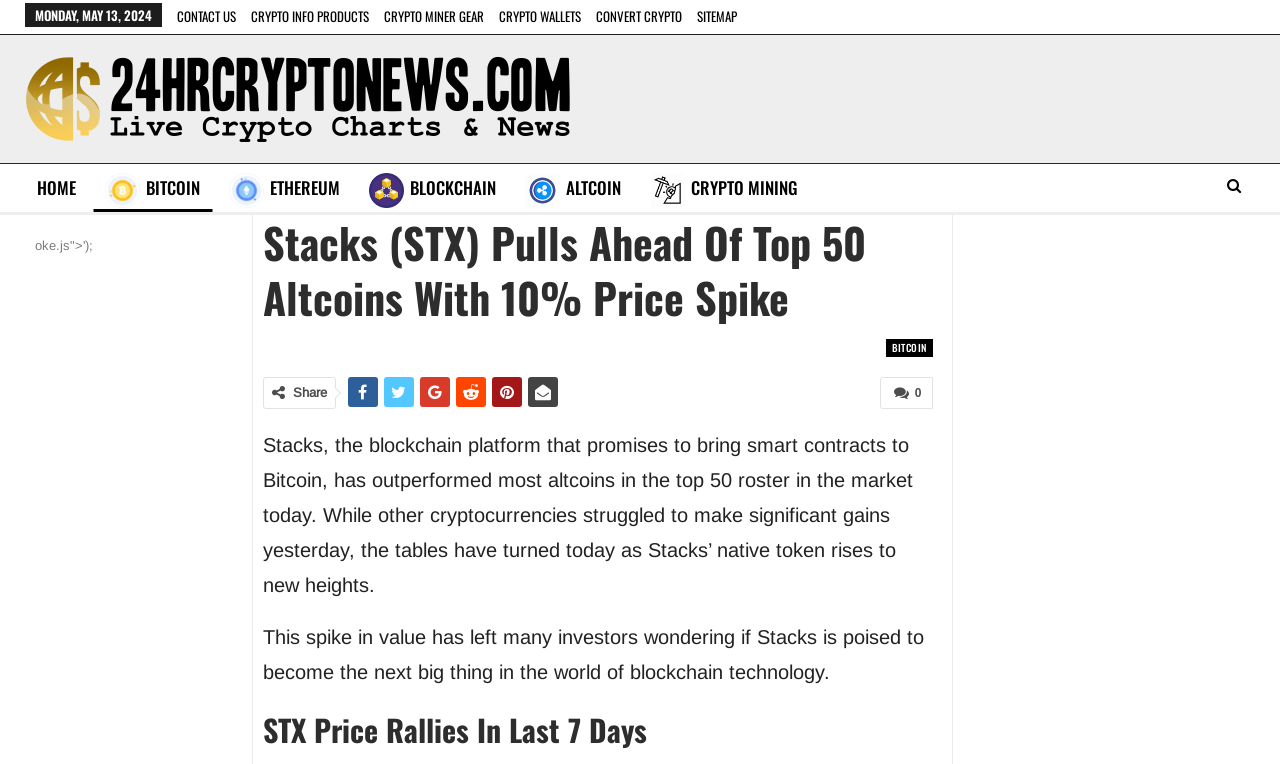Please locate the bounding box coordinates of the element that should be clicked to achieve the given instruction: "Click on CRYPTO INFO PRODUCTS".

[0.196, 0.008, 0.288, 0.034]